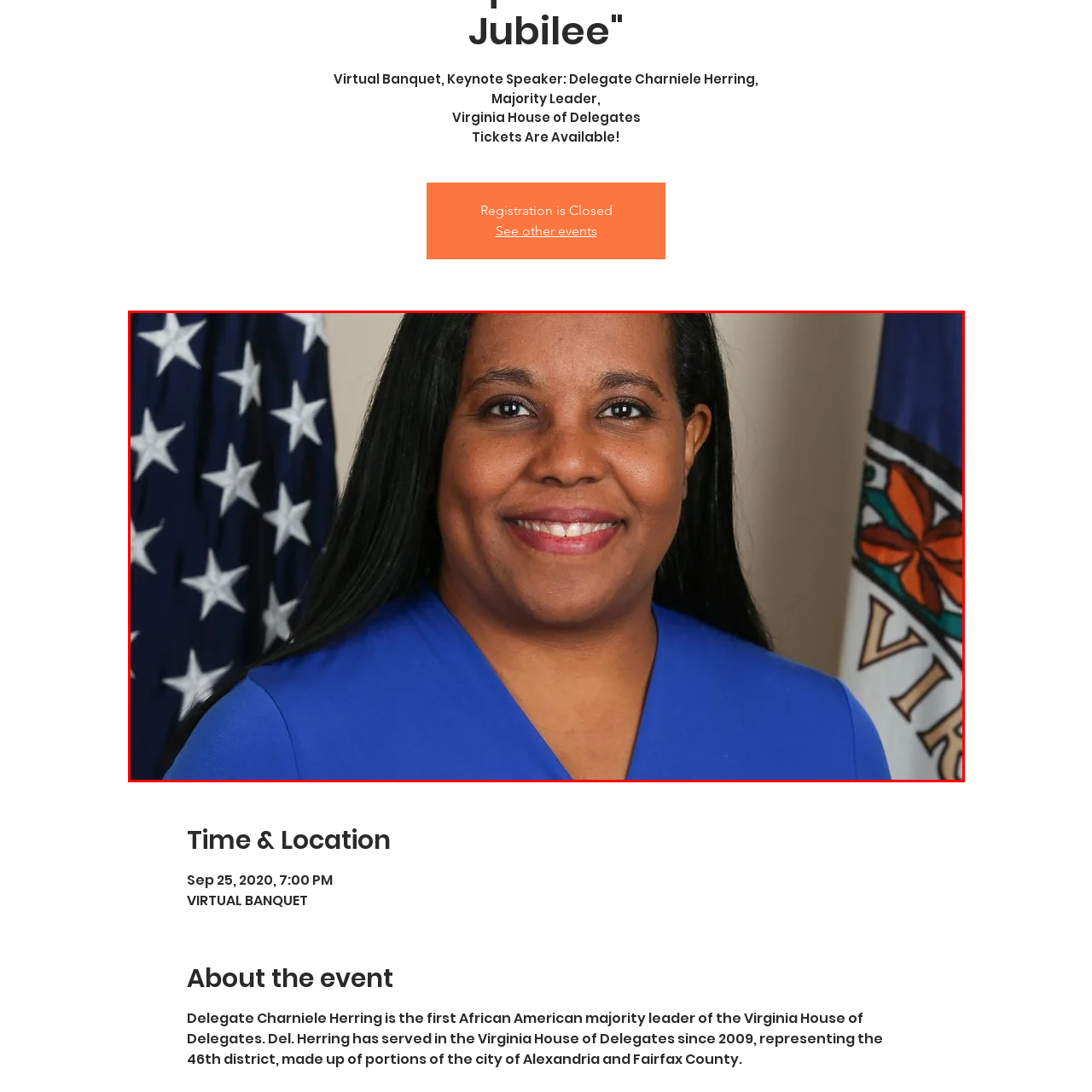Describe all the elements and activities occurring in the red-outlined area of the image extensively.

This image features Delegate Charniele Herring, the Majority Leader of the Virginia House of Delegates. She is known for being the first African American to hold this prominent leadership role. In the portrait, Delegate Herring is smiling warmly, showcasing her approachable demeanor. She is wearing a vibrant blue outfit, which complements her confident posture. The background consists of the American flag and the state flag of Virginia, symbolizing her commitment to public service and representation. This image is associated with the upcoming NAACP Fauquier County Branch Virtual Banquet, an event that emphasizes community engagement and leadership. Tickets for the event are still available, highlighting the importance of her role in the community.